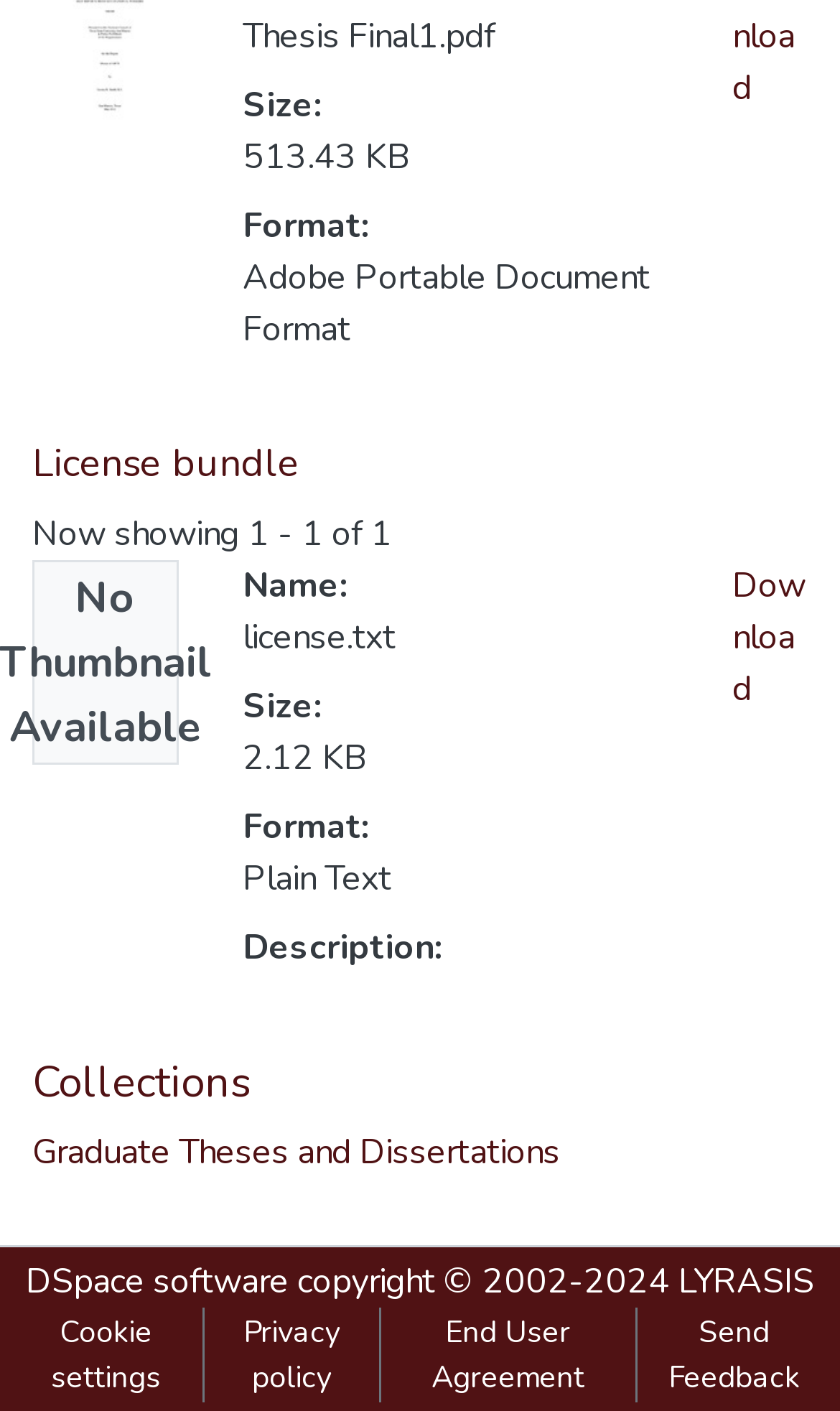Pinpoint the bounding box coordinates for the area that should be clicked to perform the following instruction: "View the privacy policy".

[0.244, 0.926, 0.451, 0.994]